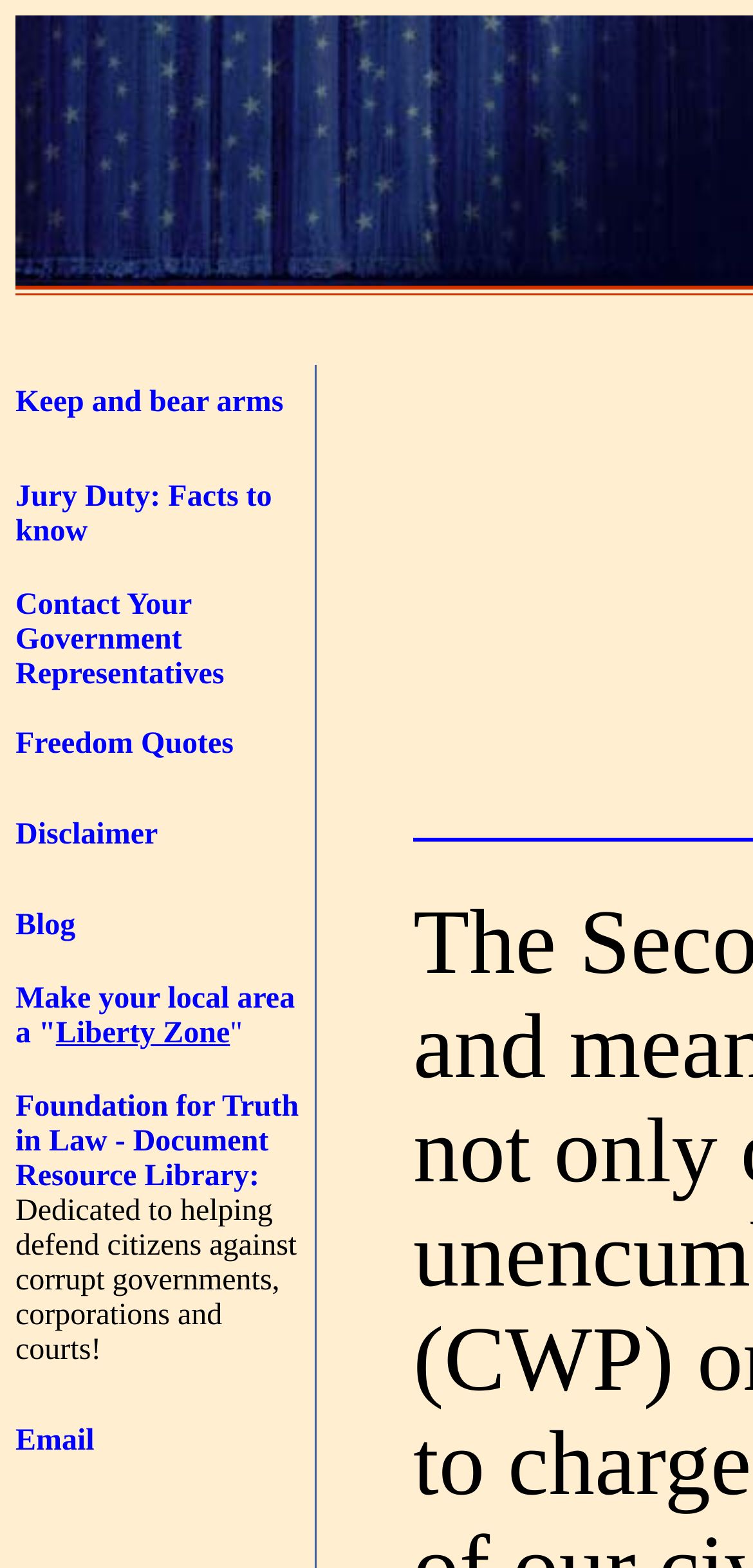Pinpoint the bounding box coordinates of the clickable element needed to complete the instruction: "Click on 'Keep and bear arms'". The coordinates should be provided as four float numbers between 0 and 1: [left, top, right, bottom].

[0.021, 0.246, 0.376, 0.267]